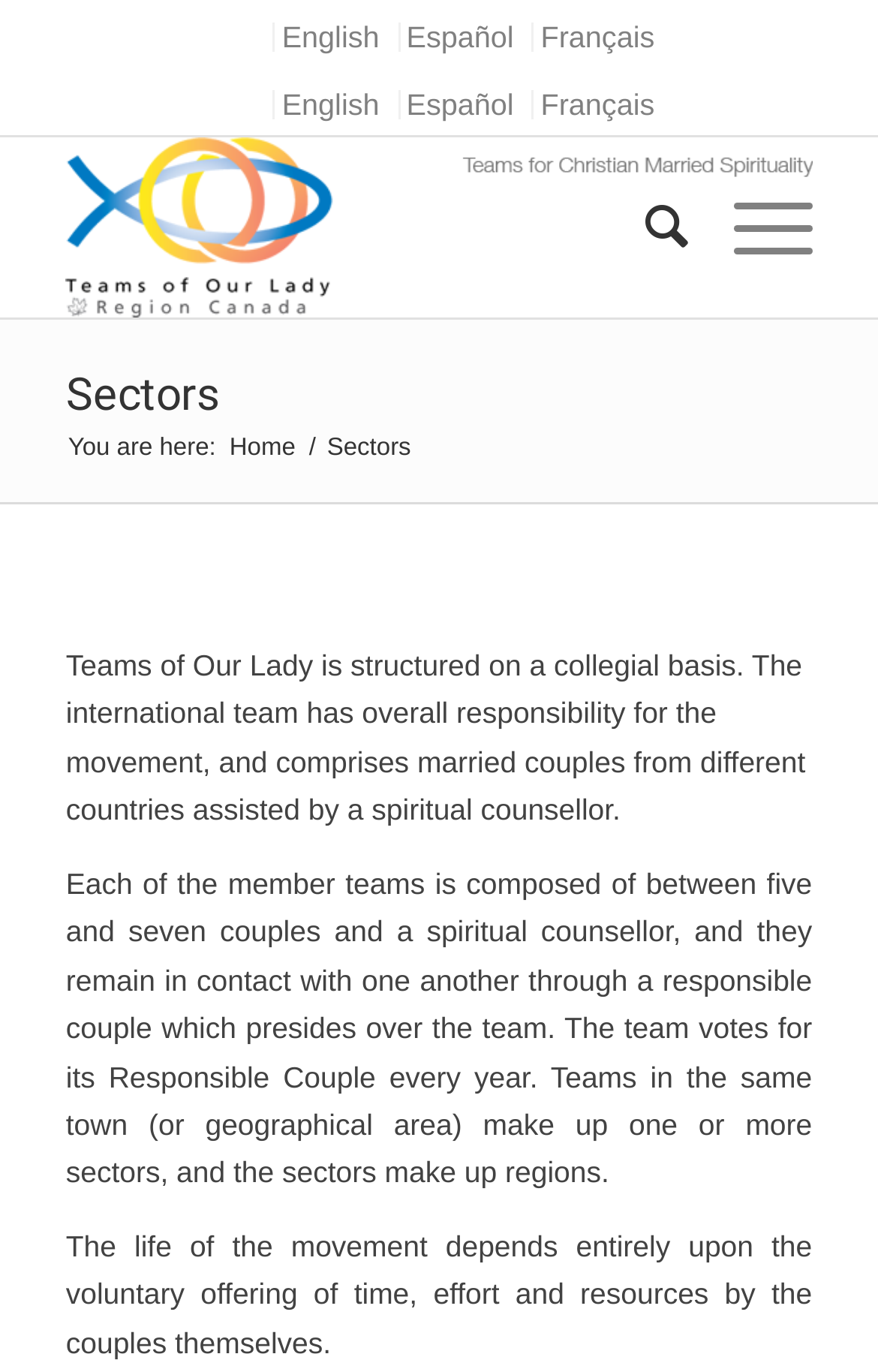What is the life of the movement dependent on?
Carefully examine the image and provide a detailed answer to the question.

I read the text on the webpage that describes the life of the movement, which says it depends entirely upon the voluntary offering of time, effort, and resources by the couples themselves.